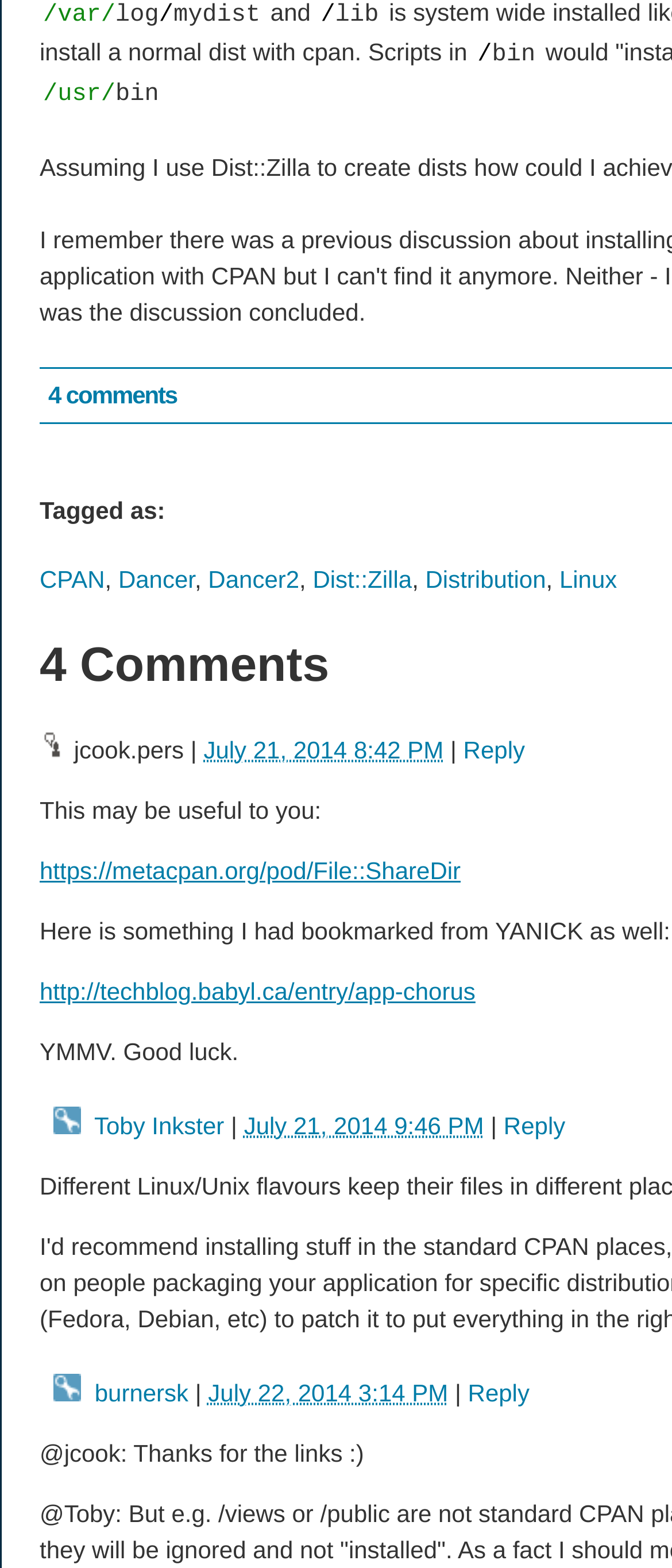Can you provide the bounding box coordinates for the element that should be clicked to implement the instruction: "View September 2021"?

None